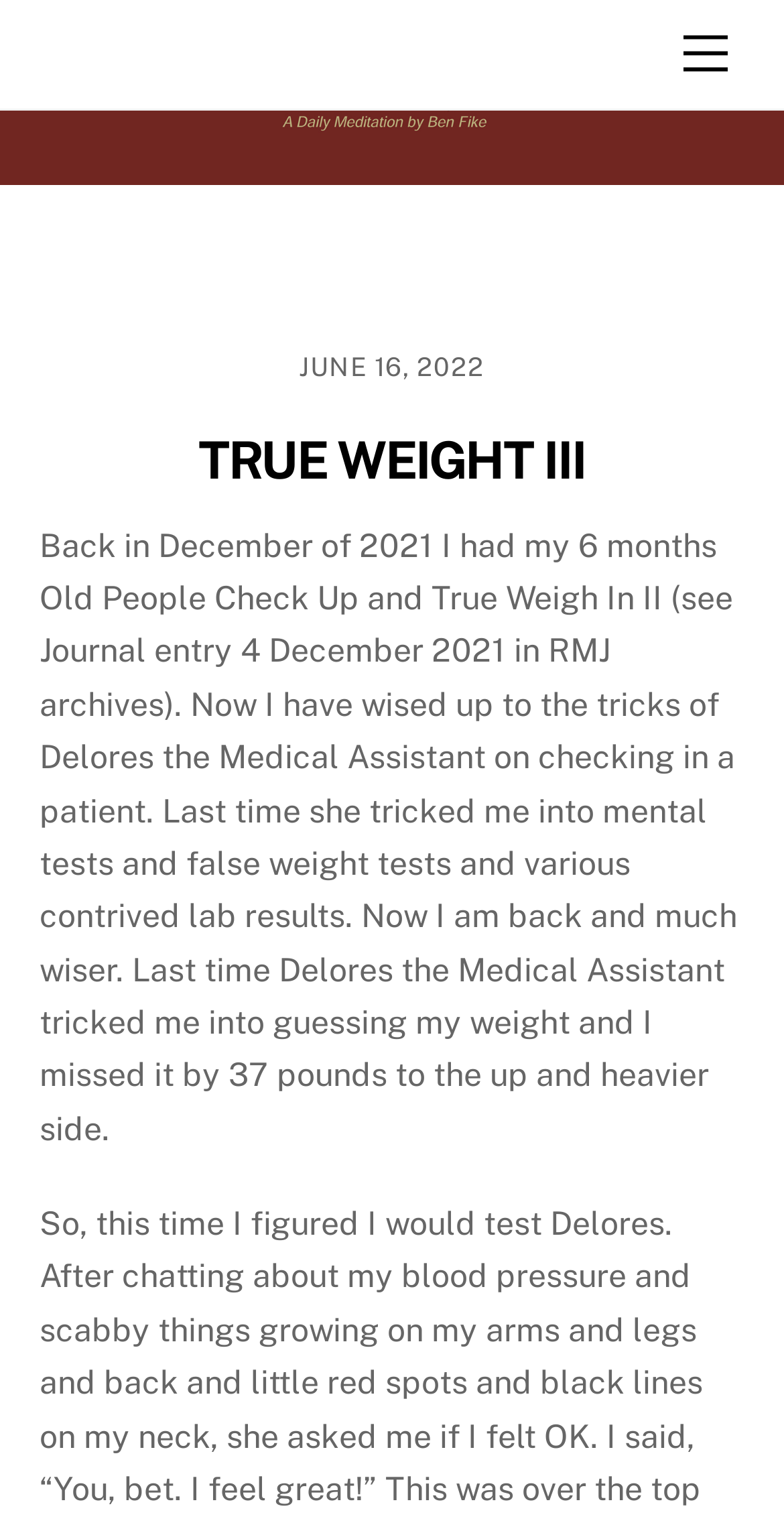What is the name of the medical assistant mentioned?
Give a one-word or short-phrase answer derived from the screenshot.

Delores